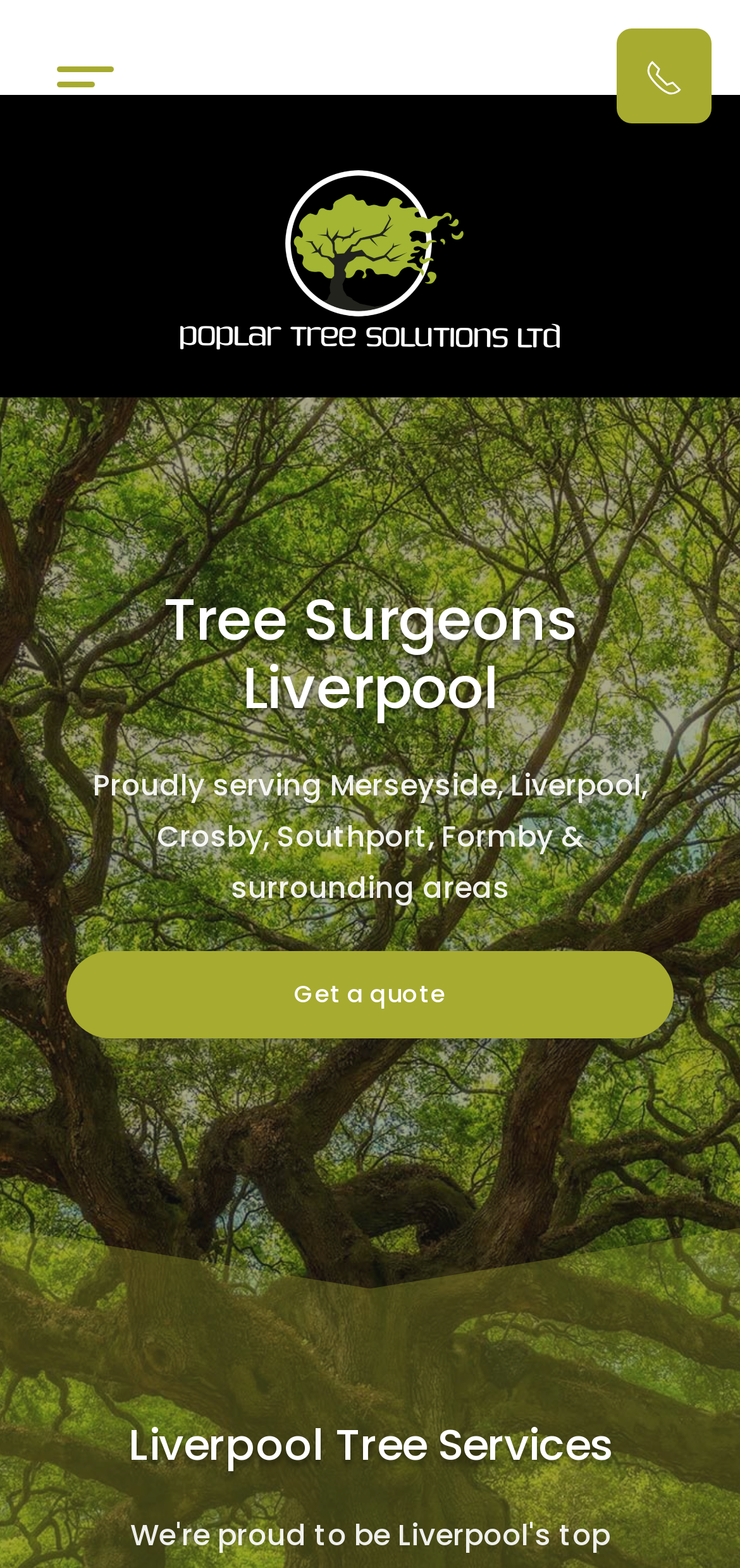Can you find and provide the main heading text of this webpage?

Tree Surgeons Liverpool